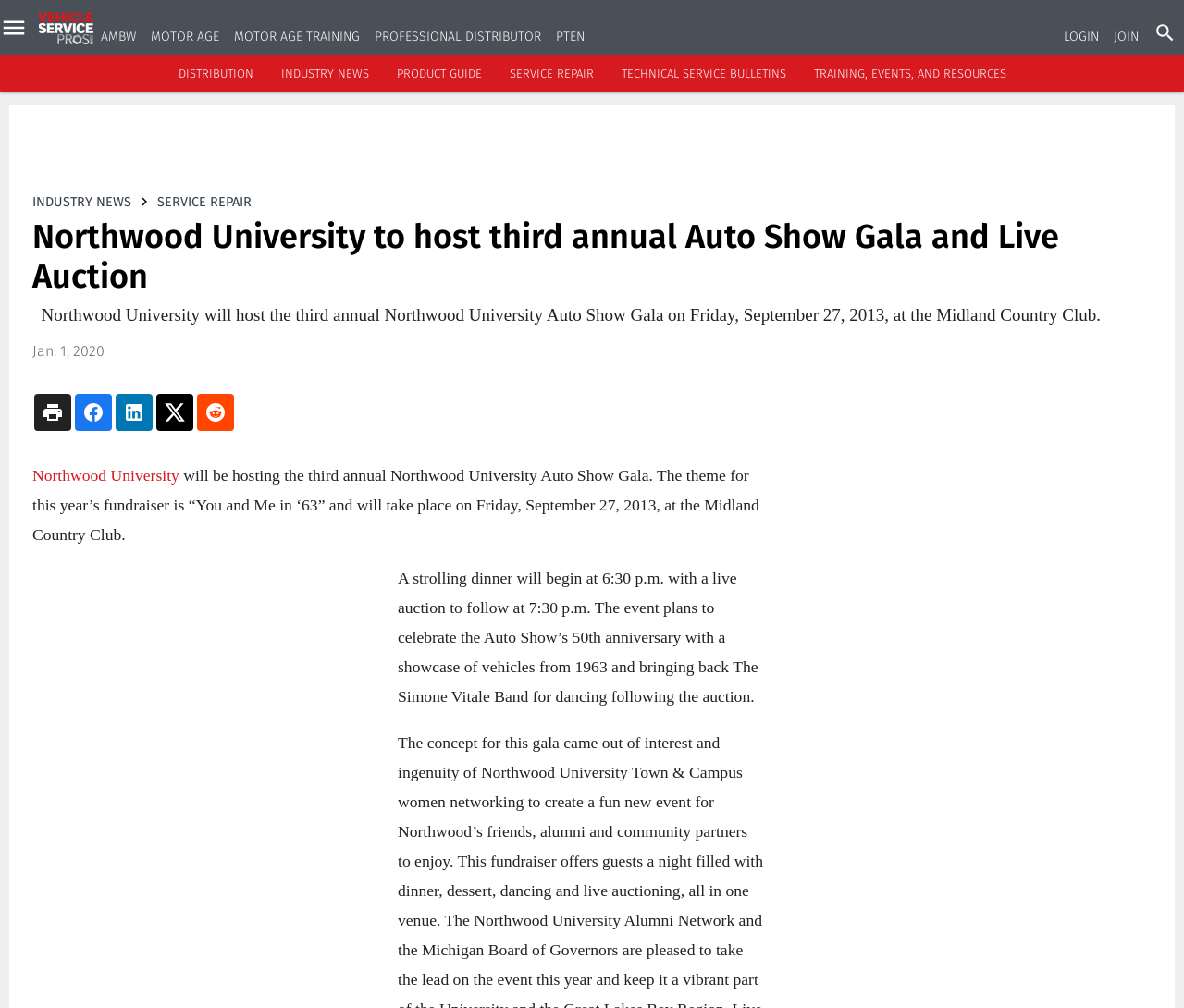Offer a meticulous caption that includes all visible features of the webpage.

The webpage appears to be an event page for the Northwood University Auto Show Gala and Live Auction. At the top, there is a logo of "Vehicle Service Pros" accompanied by a link. Below it, there are several links to various sponsors, including "AMBW", "MOTOR AGE", and "PROFESSIONAL DISTRIBUTOR".

On the left side, there is a navigation menu with links to different sections, including "DISTRIBUTION", "INDUSTRY NEWS", "PRODUCT GUIDE", and "SERVICE REPAIR". Below the navigation menu, there are more links to subtopics, such as "ADAS/Calibration/Programming", "Battery and Electrical", and "Diagnostics and Driveability".

The main content of the page is an article about the Northwood University Auto Show Gala and Live Auction. The article is headed by a title "Northwood University to host third annual Auto Show Gala and Live Auction" and is followed by a date "Jan. 1, 2020". The article describes the event, which will take place on Friday, September 27, 2013, at the Midland Country Club. It mentions that the event will feature a strolling dinner, a live auction, and a showcase of vehicles from 1963.

On the right side, there are several links to related resources, including "Contribute", "Motor Age Training", and "Product Guide". There are also links to "User Tools", such as "Advertise", "Contact Us", and "Subscribe".

At the bottom of the page, there are more links to sponsors and resources, including "Northwood University" and "PTEN E-Inquiry".